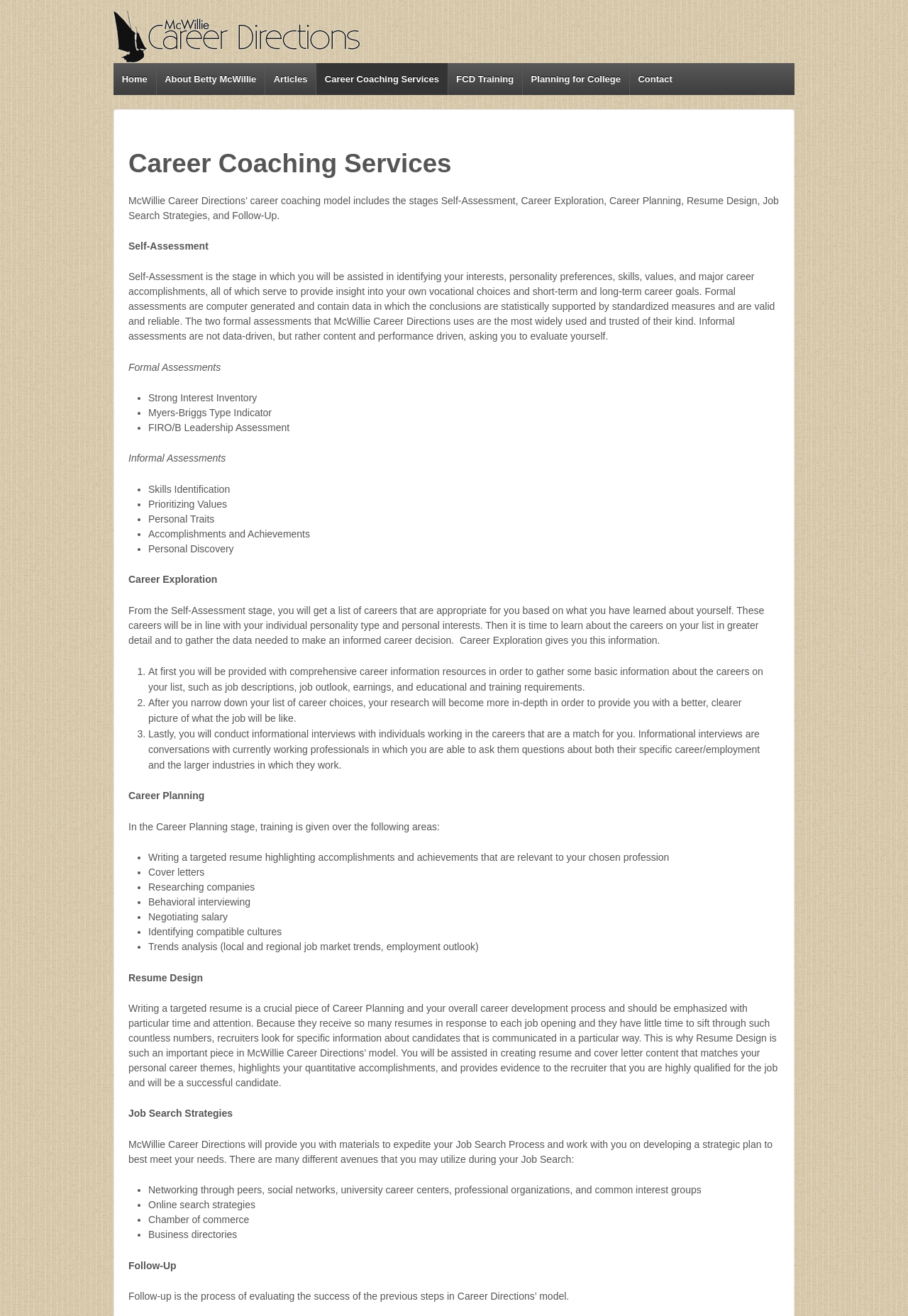Provide your answer to the question using just one word or phrase: What is included in the Resume Design stage?

Creating targeted resume content